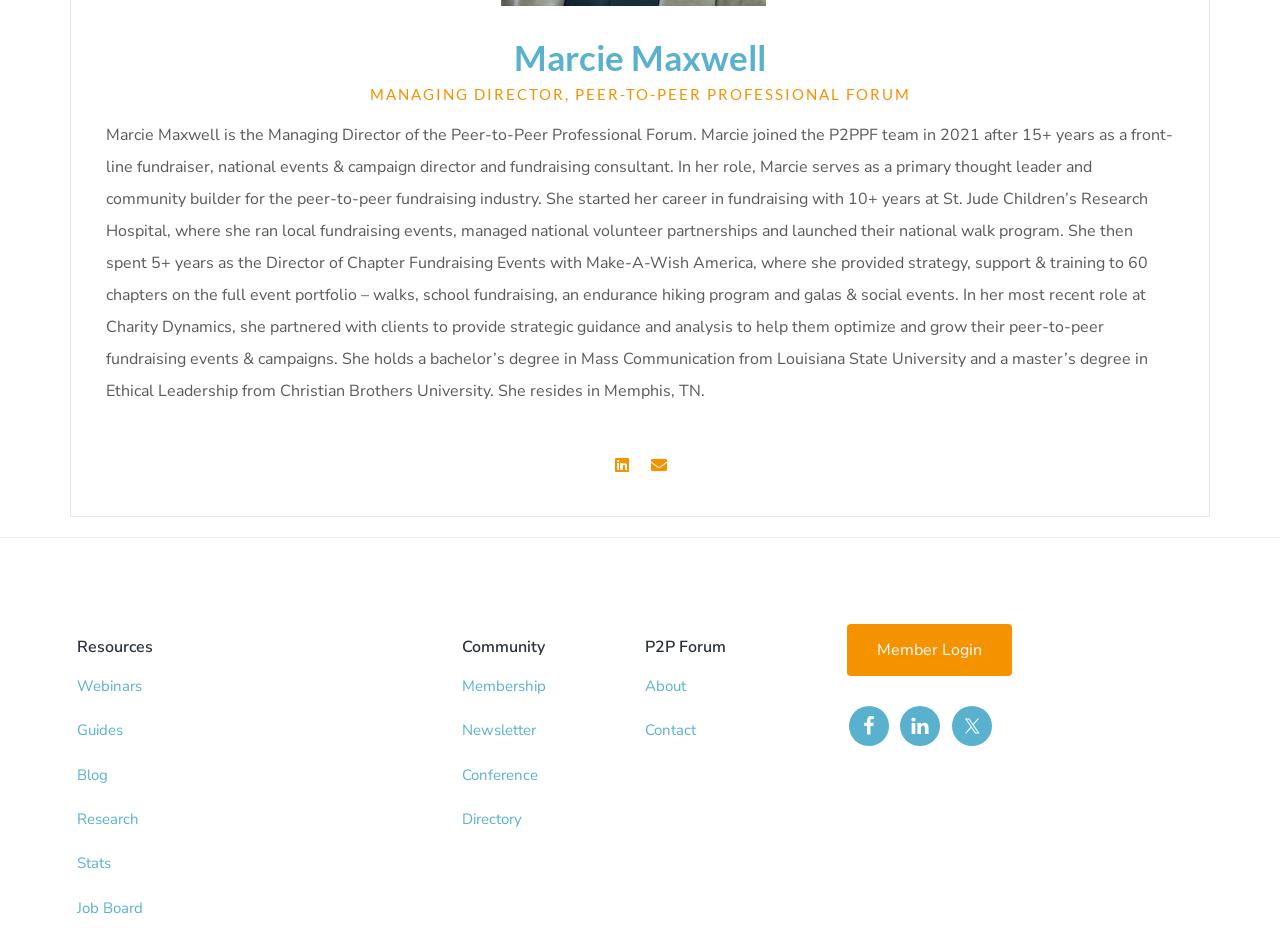Please respond to the question with a concise word or phrase:
What is Marcie Maxwell's profession?

Managing Director